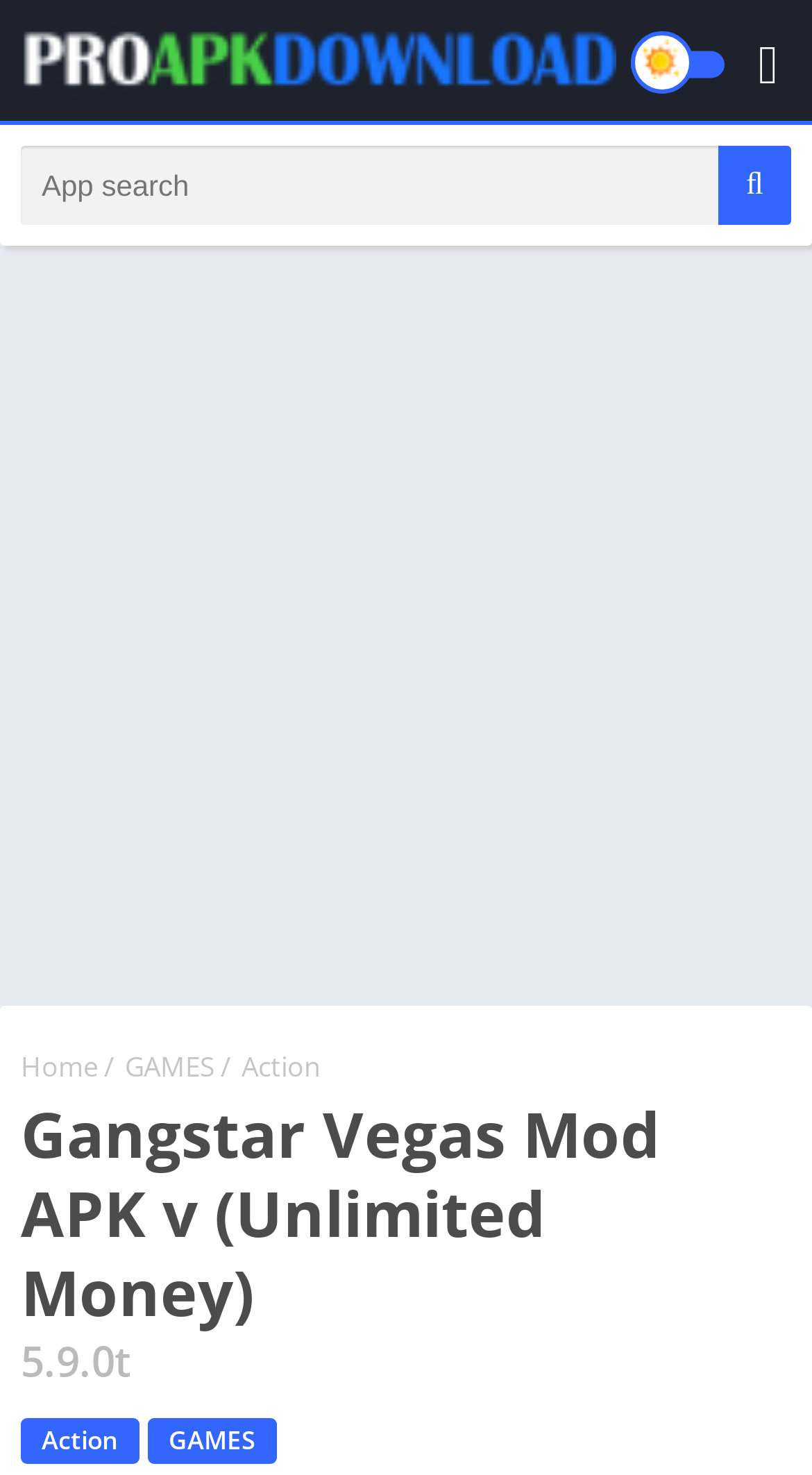Provide a short answer using a single word or phrase for the following question: 
How many categories are listed?

2